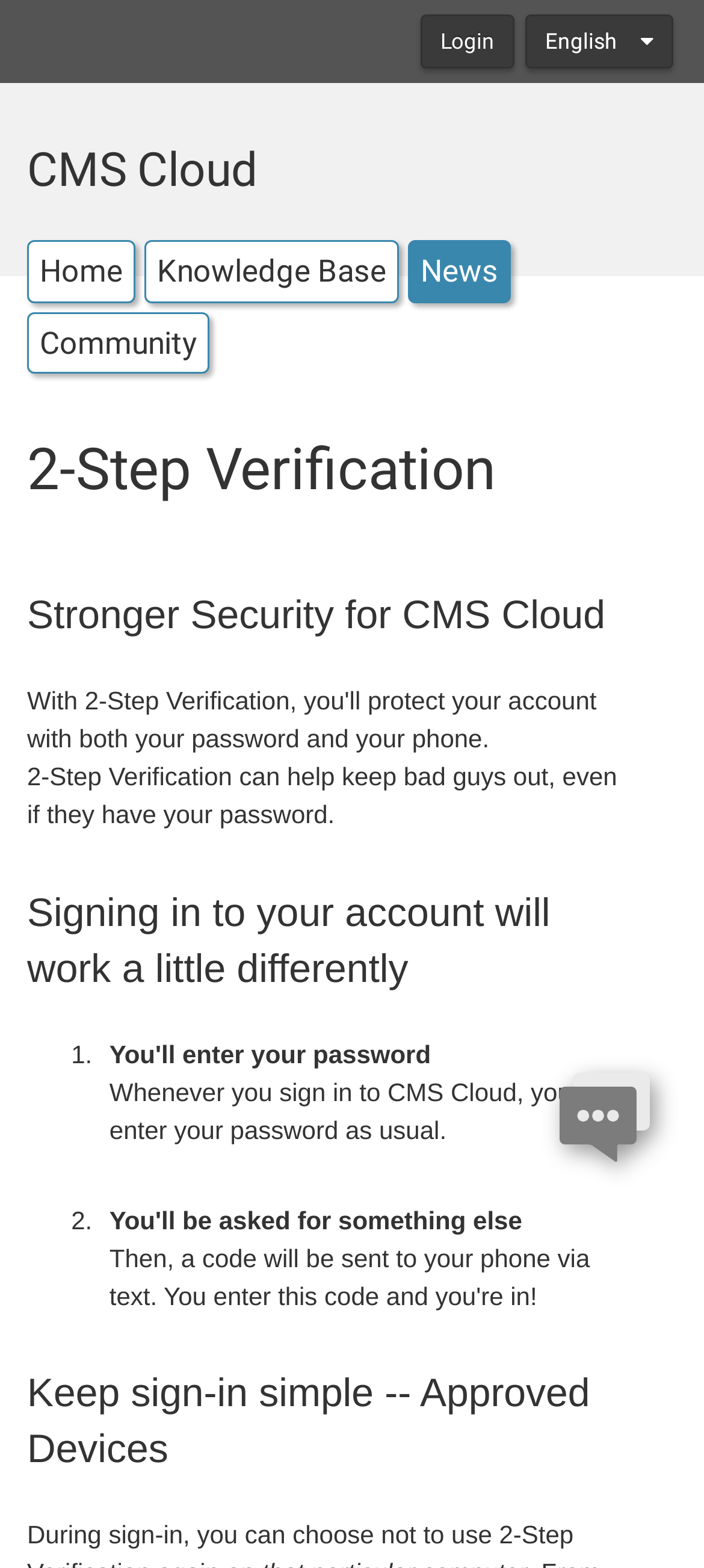What is the purpose of 2-Step Verification?
Give a comprehensive and detailed explanation for the question.

Based on the webpage content, 2-Step Verification is intended to add an extra layer of security to CMS Cloud, which implies that its purpose is to provide stronger security.